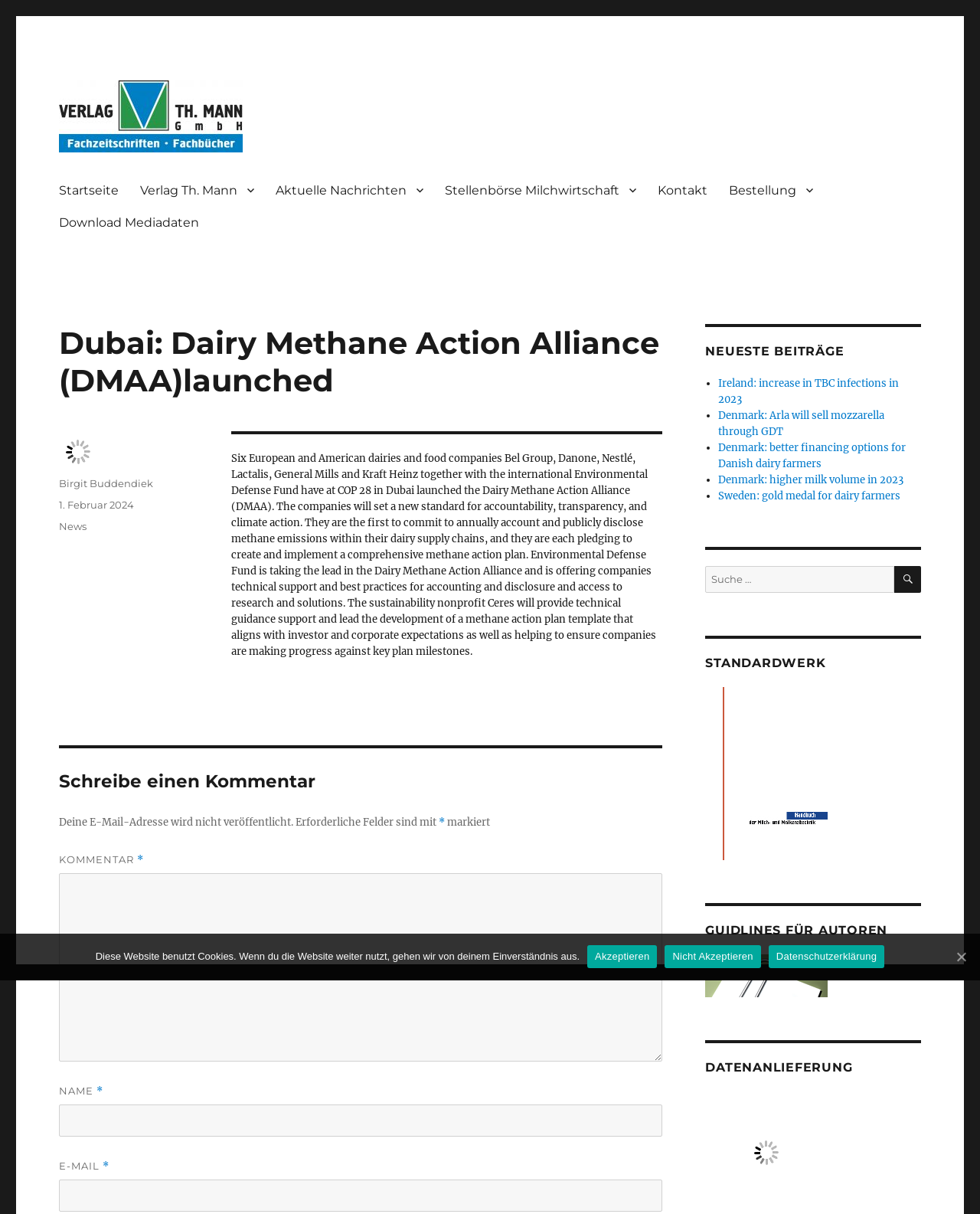Find the bounding box coordinates for the area that should be clicked to accomplish the instruction: "View the general schedule of events".

None